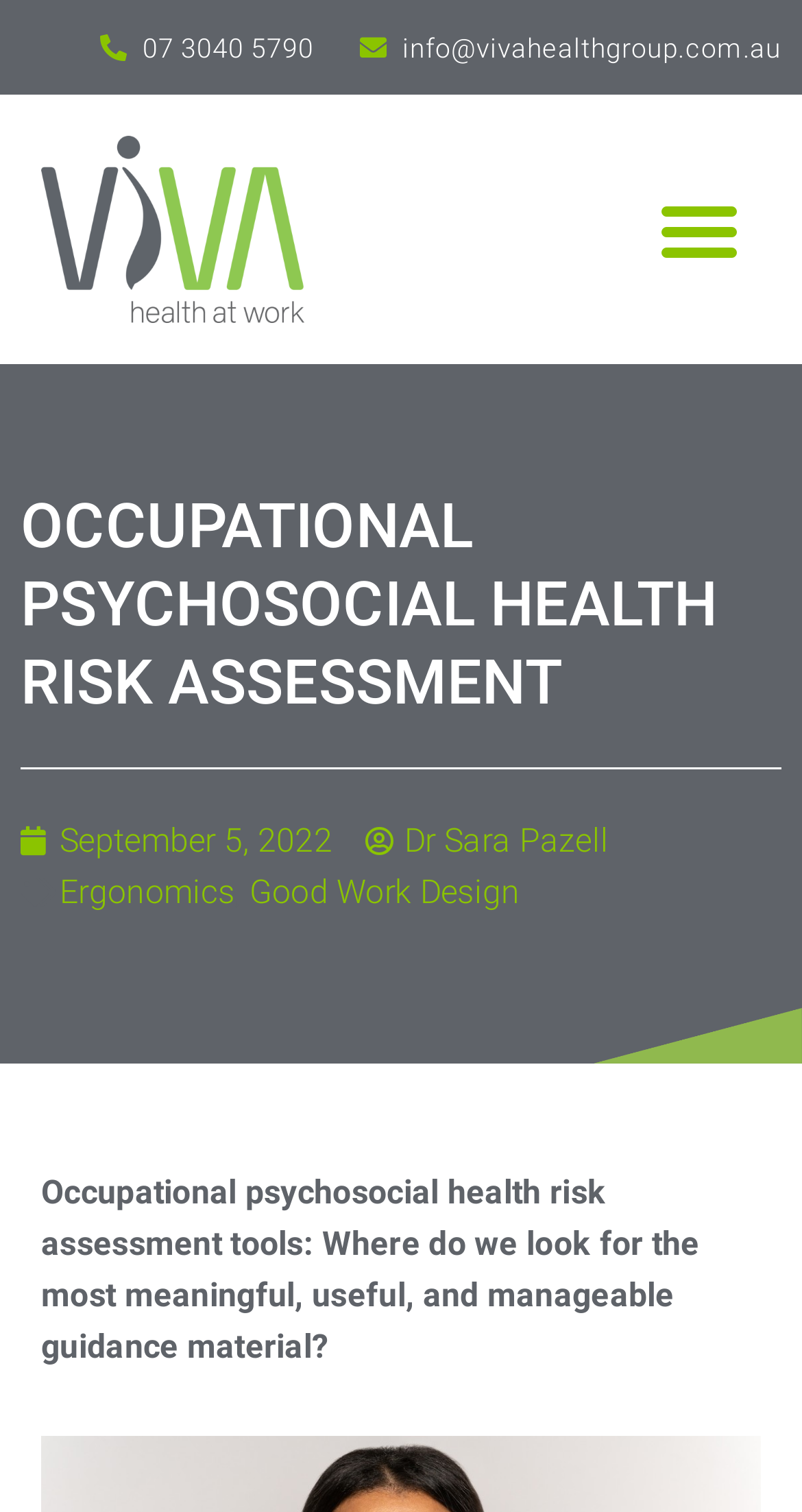Give an extensive and precise description of the webpage.

The webpage is about occupational psychosocial health risk assessment tools. At the top left, there is a link with a phone number, followed by a static text element with two blank spaces. To the right of these elements, there is another link with an email address. Below these elements, there is a link with no text, which is positioned at the top left of the page.

On the top right, there is a button labeled "Menu Toggle" that is not expanded. Below this button, there is a heading that spans almost the entire width of the page, titled "OCCUPATIONAL PSYCHOSOCIAL HEALTH RISK ASSESSMENT". 

Underneath the heading, there are two links, one on the left with the date "September 5, 2022", and another on the right with the author's name, "Dr Sara Pazell". Below these links, there are two more links, one labeled "Ergonomics" and the other labeled "Good Work Design", positioned side by side.

At the bottom of the page, there is a static text element that summarizes the content of the page, stating "Occupational psychosocial health risk assessment tools: Where do we look for the most meaningful, useful, and manageable guidance material?"